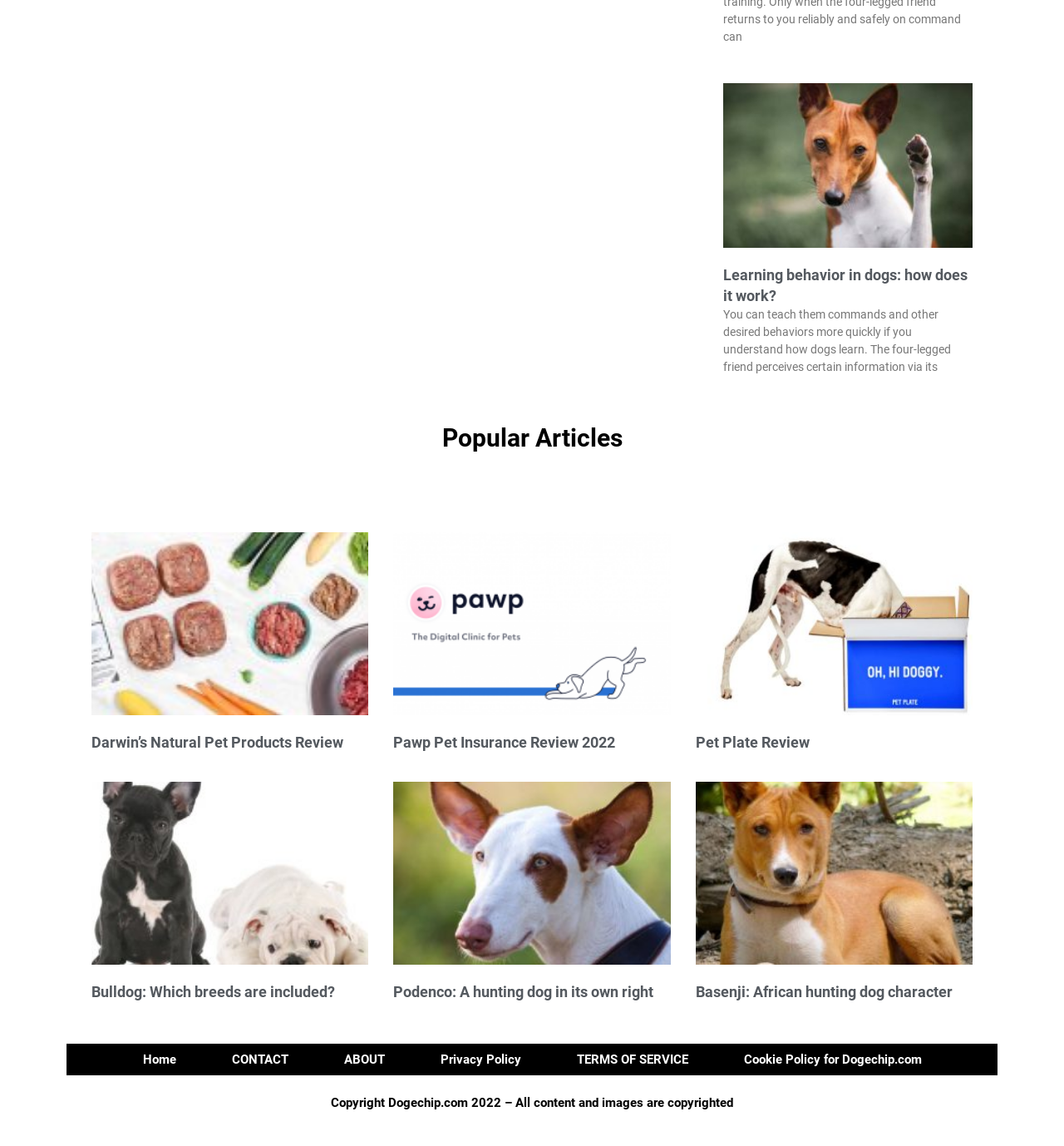What is the name of the insurance reviewed in the second article?
Use the information from the image to give a detailed answer to the question.

The second article has a heading 'Pawp Pet Insurance Review 2022', which indicates that the insurance reviewed in the second article is Pawp Pet Insurance.